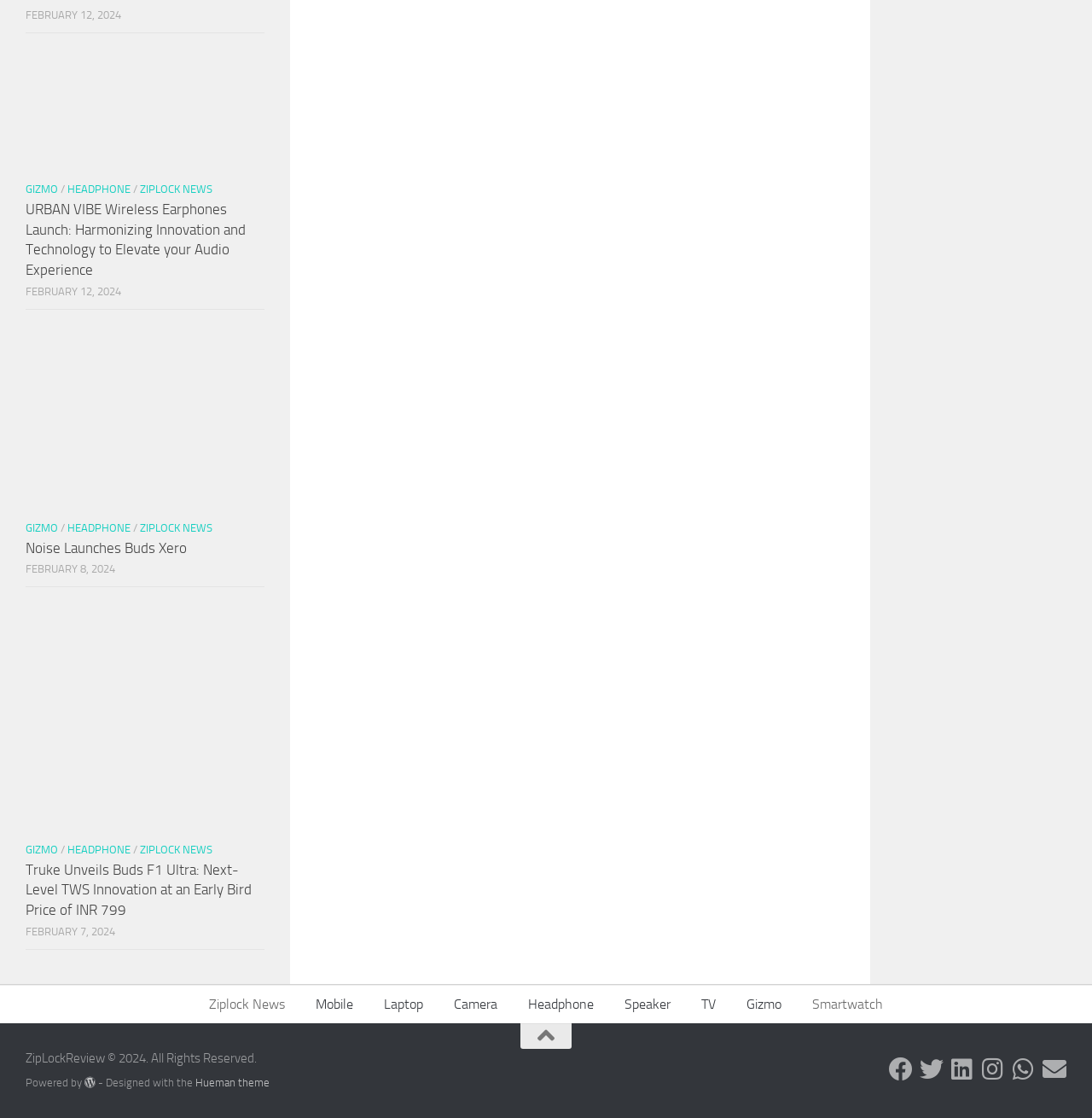Identify the bounding box coordinates of the element that should be clicked to fulfill this task: "Read news about Noise Launches Buds Xero". The coordinates should be provided as four float numbers between 0 and 1, i.e., [left, top, right, bottom].

[0.023, 0.482, 0.171, 0.497]